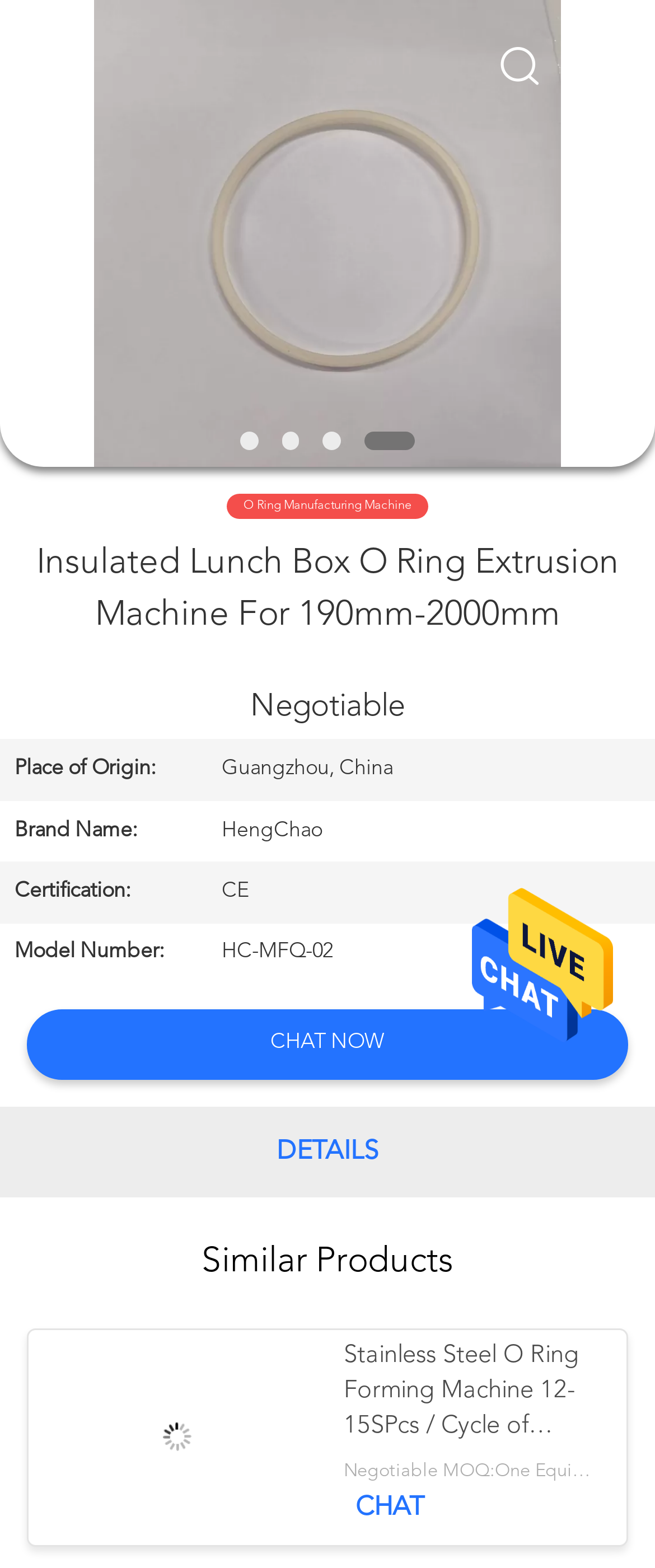Using the provided description Home, find the bounding box coordinates for the UI element. Provide the coordinates in (top-left x, top-left y, bottom-right x, bottom-right y) format, ensuring all values are between 0 and 1.

[0.0, 0.09, 0.195, 0.117]